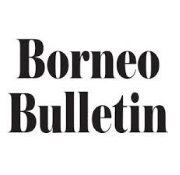Describe the image in great detail, covering all key points.

The image features the logo of "Borneo Bulletin," presented in bold black typography. The design emphasizes clarity and impact, encapsulating the essence of a news publication. This logo symbolizes the newspaper's commitment to delivering news and information relevant to its readership, serving as a recognizable brand within the media landscape of Borneo. The straightforward presentation of the name suggests professionalism and reliability, qualities essential for a trusted news source.